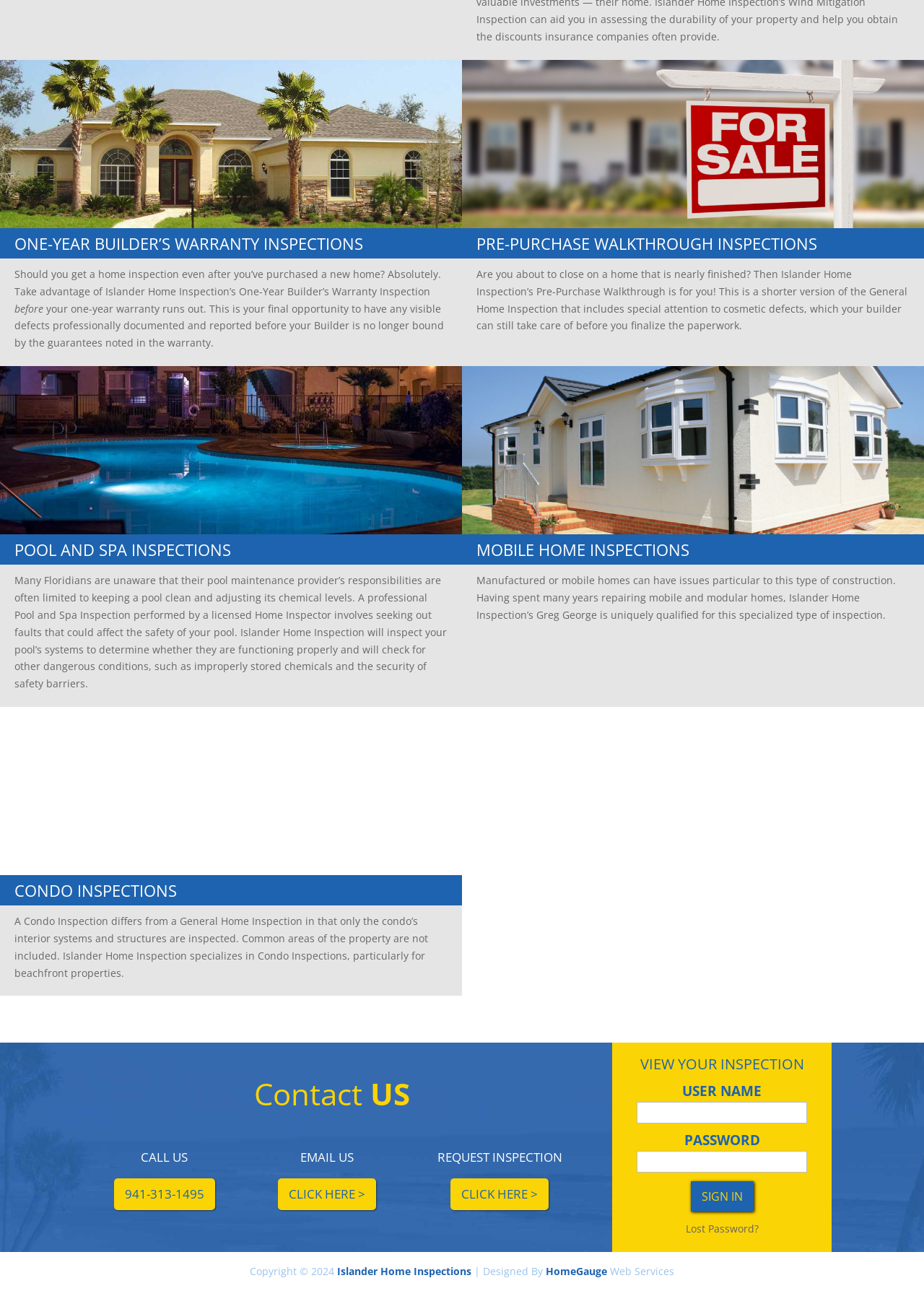Using the provided description: "parent_node: USER NAME name="userName"", find the bounding box coordinates of the corresponding UI element. The output should be four float numbers between 0 and 1, in the format [left, top, right, bottom].

[0.689, 0.853, 0.873, 0.87]